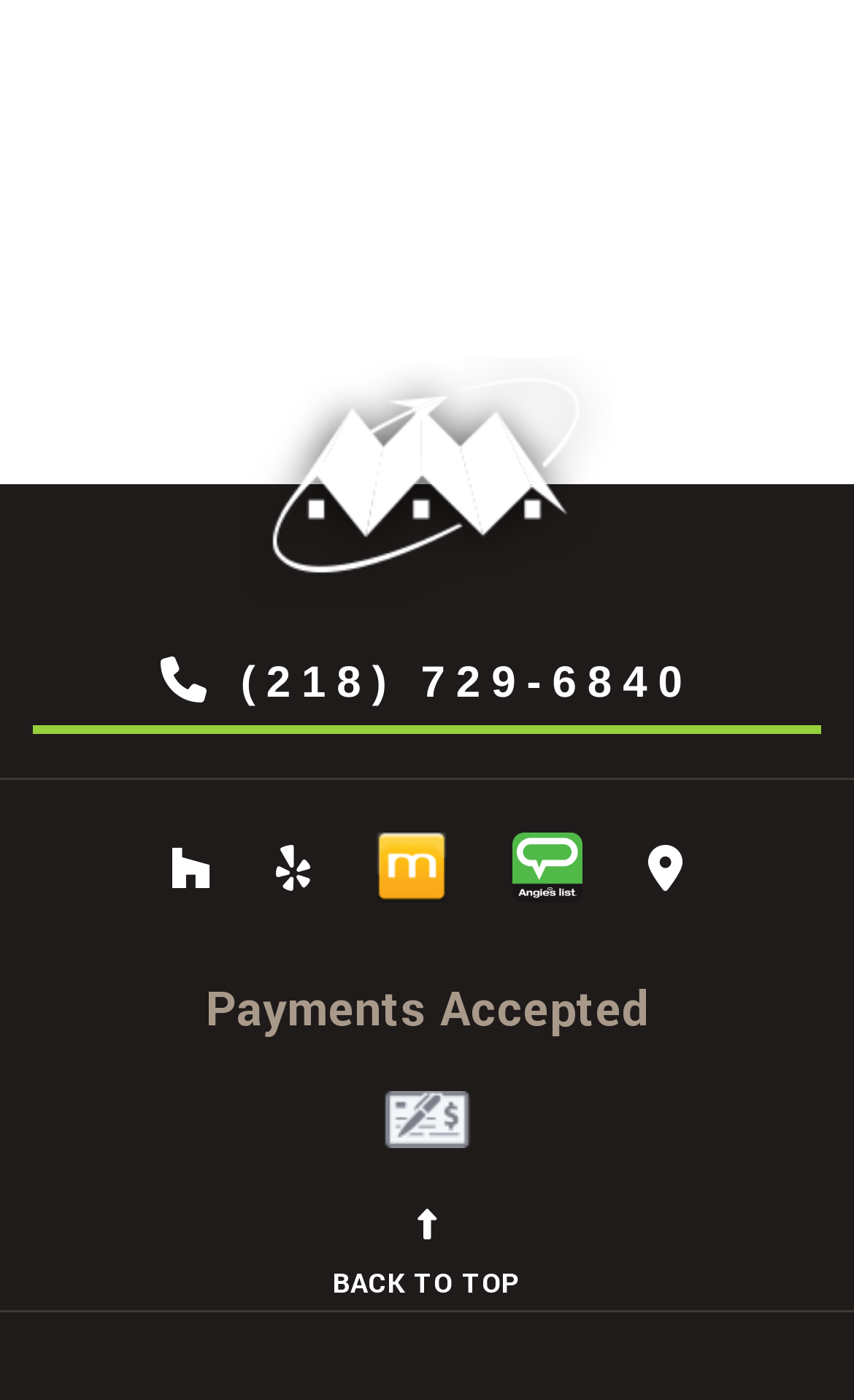What is the phone number on the webpage?
Provide a detailed answer to the question, using the image to inform your response.

I found the phone number by looking at the link element with the text '(218) 729-6840' which is located at the top of the webpage.